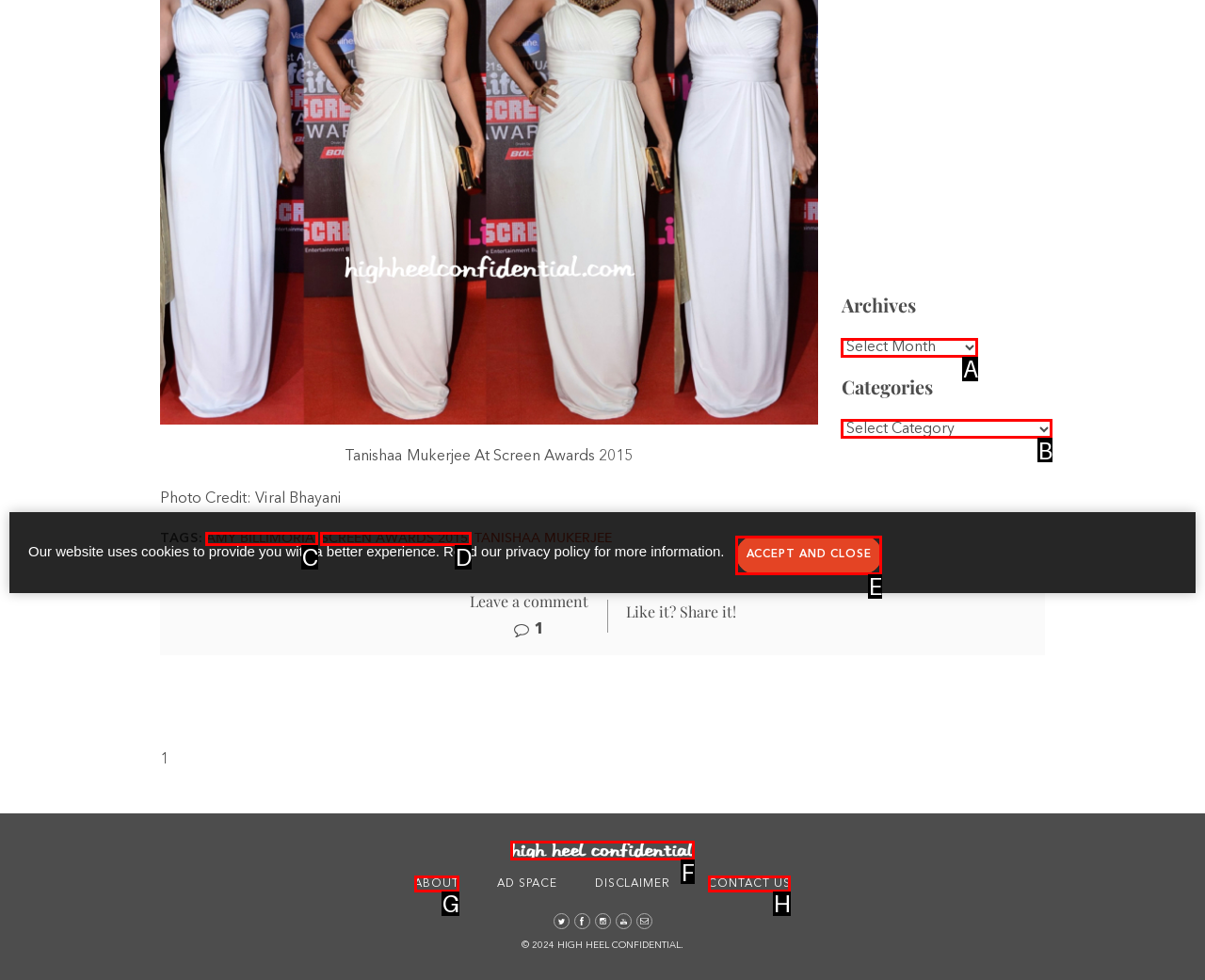Which UI element corresponds to this description: Medical Tsunami N°2
Reply with the letter of the correct option.

None